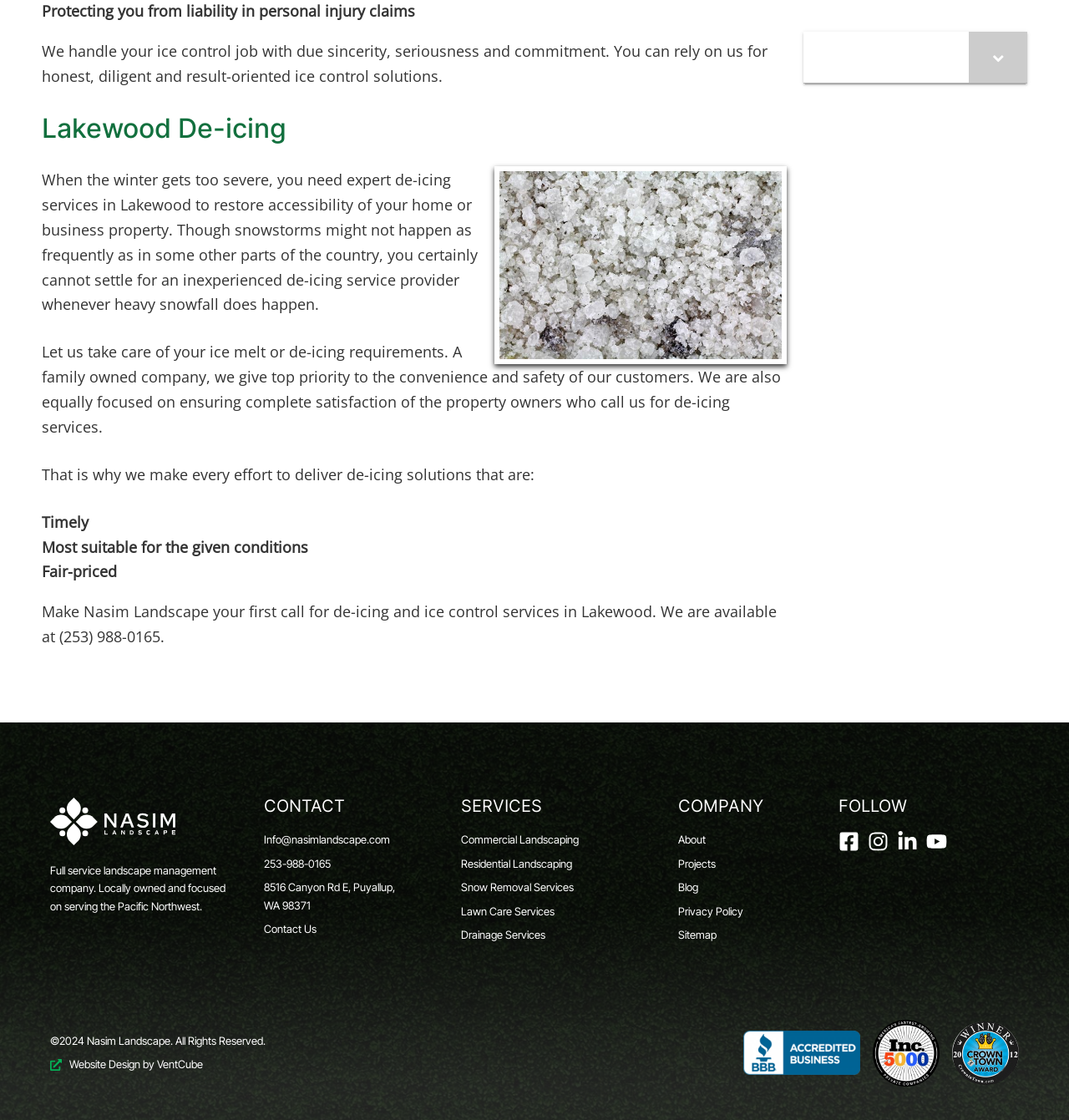Identify the bounding box coordinates of the specific part of the webpage to click to complete this instruction: "Call the phone number".

[0.247, 0.763, 0.309, 0.779]